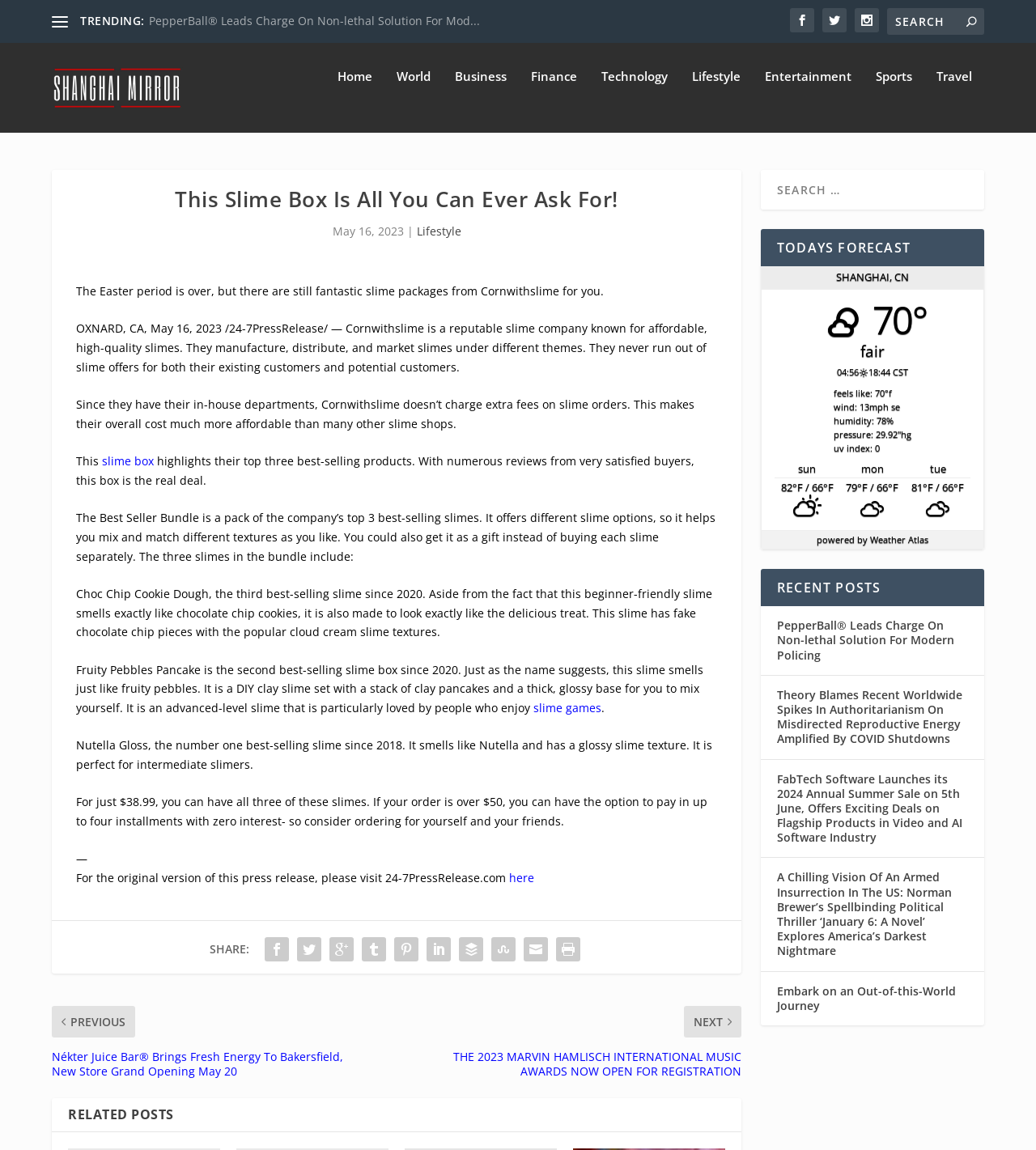Please determine the heading text of this webpage.

This Slime Box Is All You Can Ever Ask For!